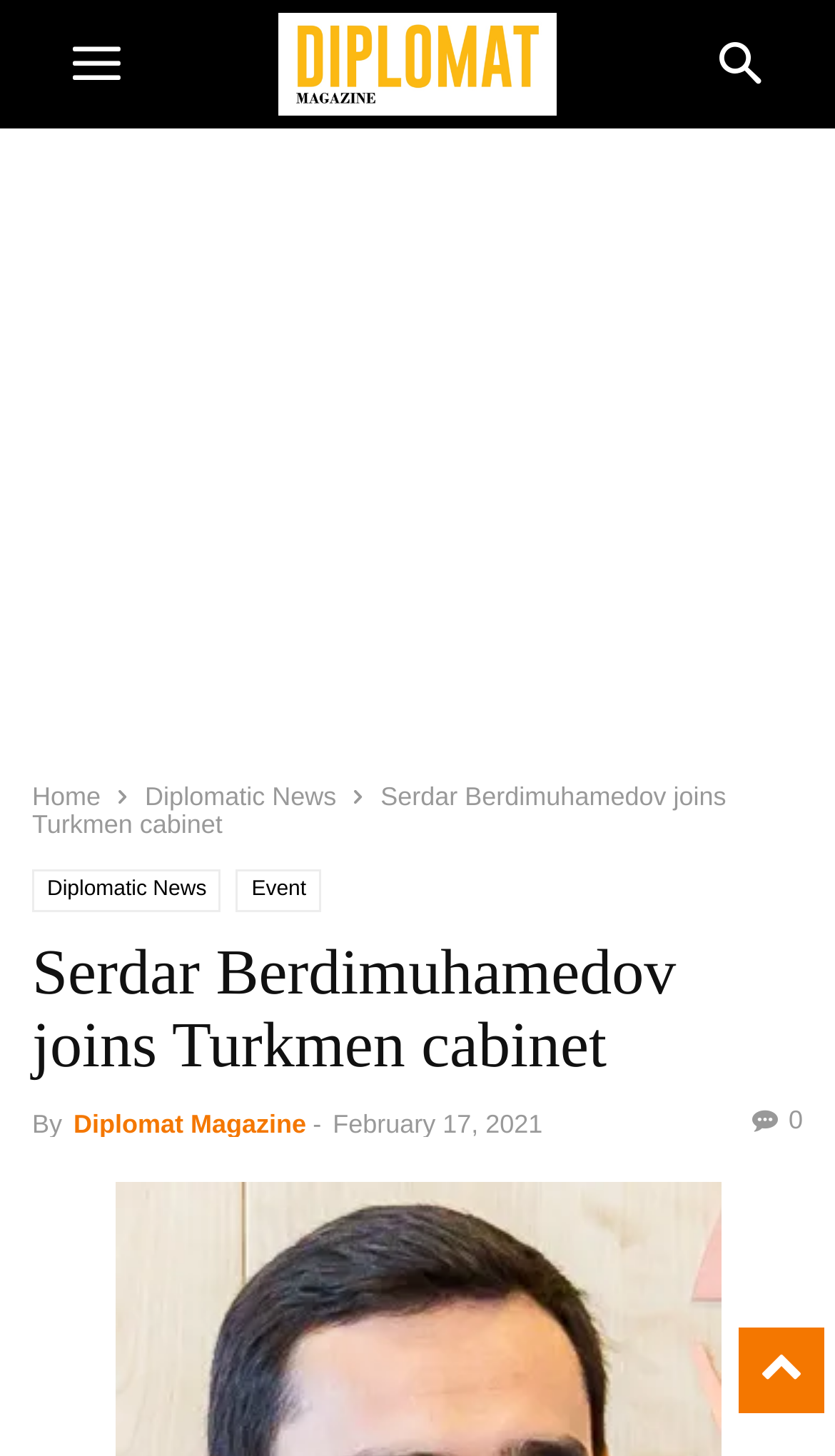Answer briefly with one word or phrase:
What is the topic of the news?

Turkmen cabinet